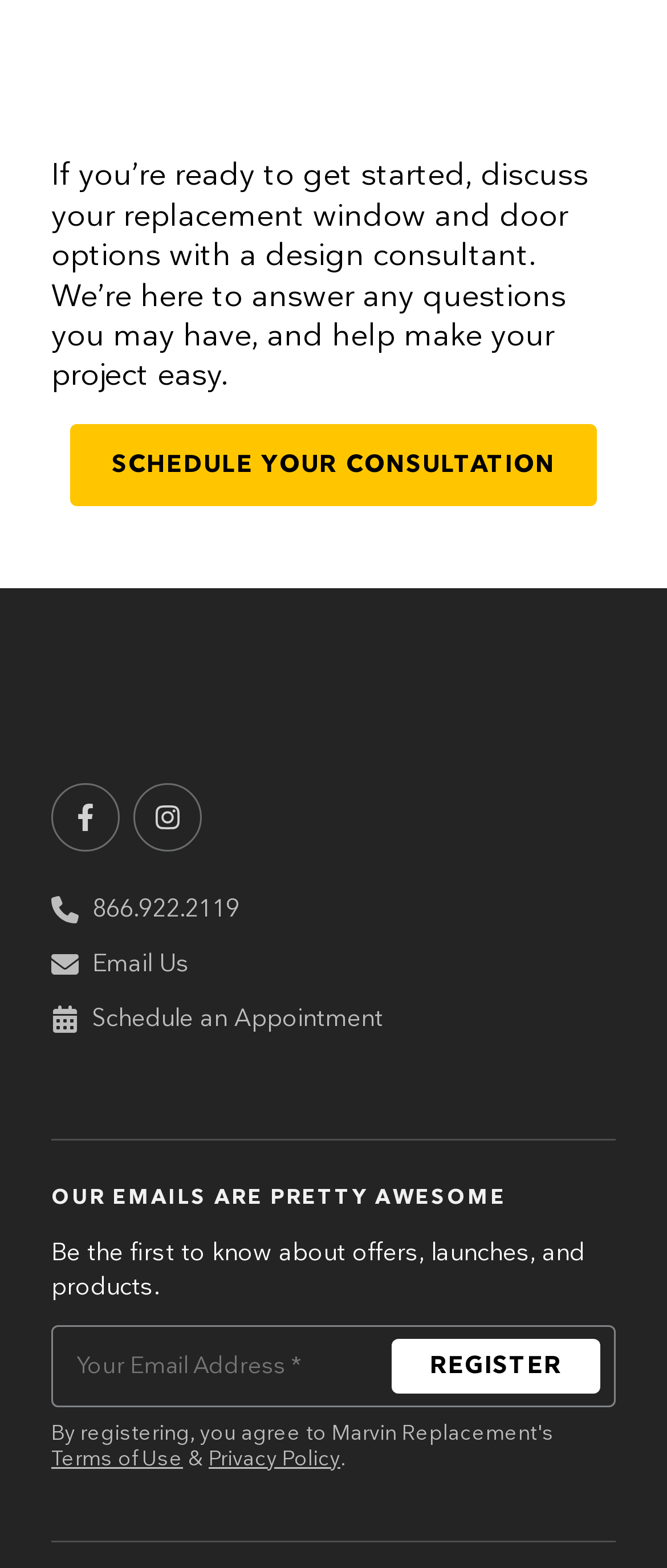Identify the bounding box coordinates for the element you need to click to achieve the following task: "Go to Home Page". Provide the bounding box coordinates as four float numbers between 0 and 1, in the form [left, top, right, bottom].

[0.077, 0.418, 0.487, 0.473]